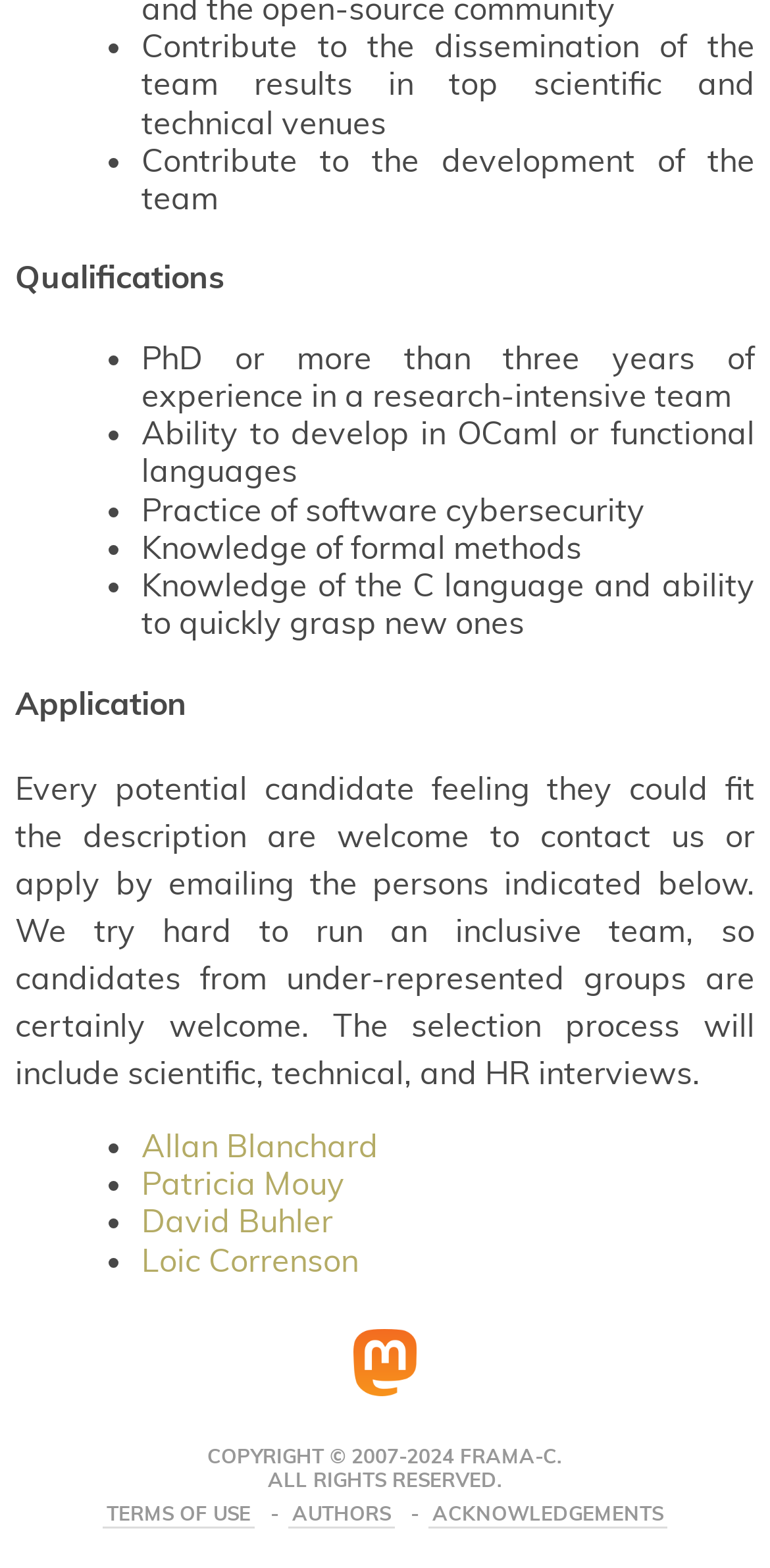Determine the bounding box for the UI element that matches this description: "Acknowledgements".

[0.556, 0.958, 0.867, 0.975]